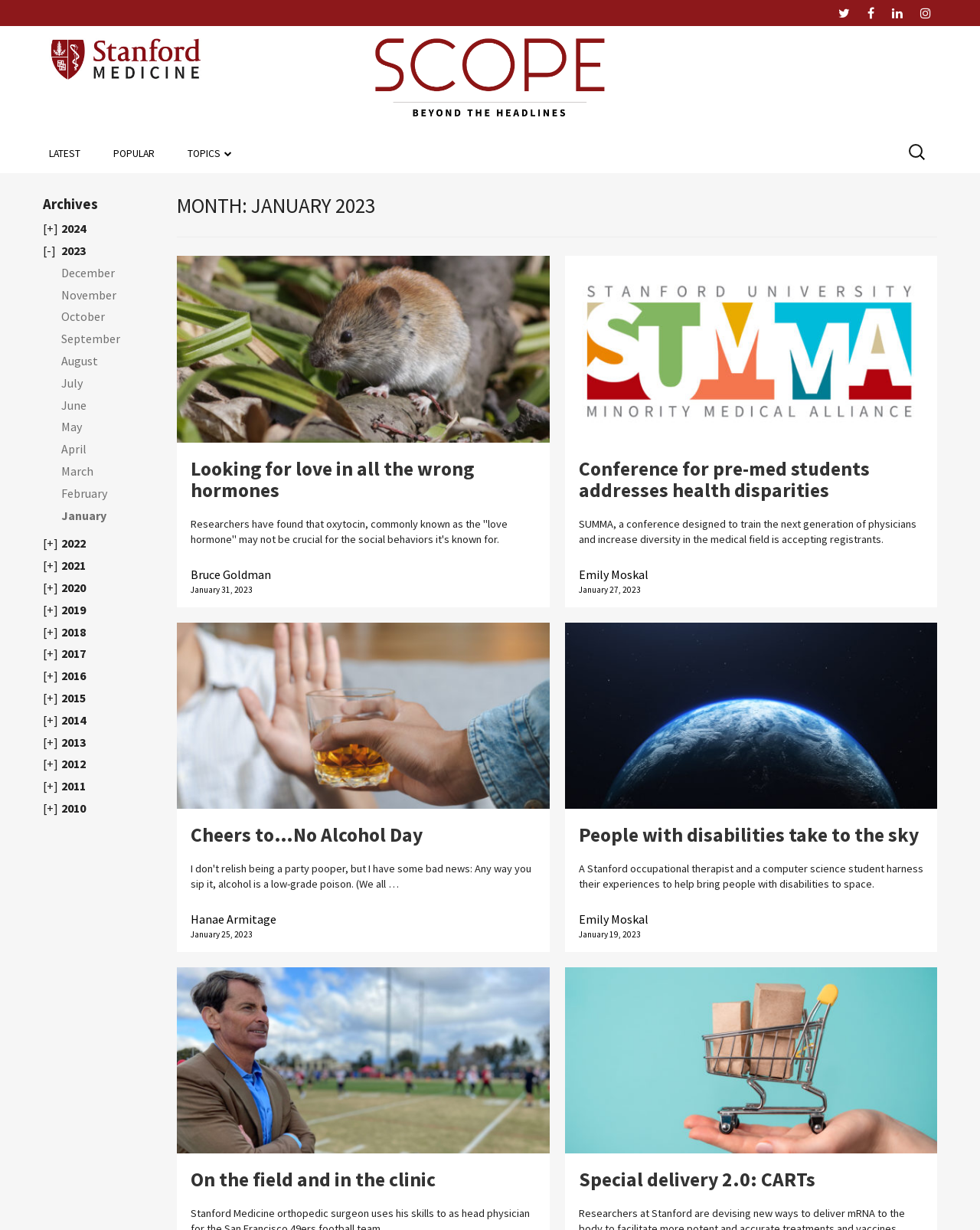Answer the question using only a single word or phrase: 
What is the topic of the first article?

oxytocin